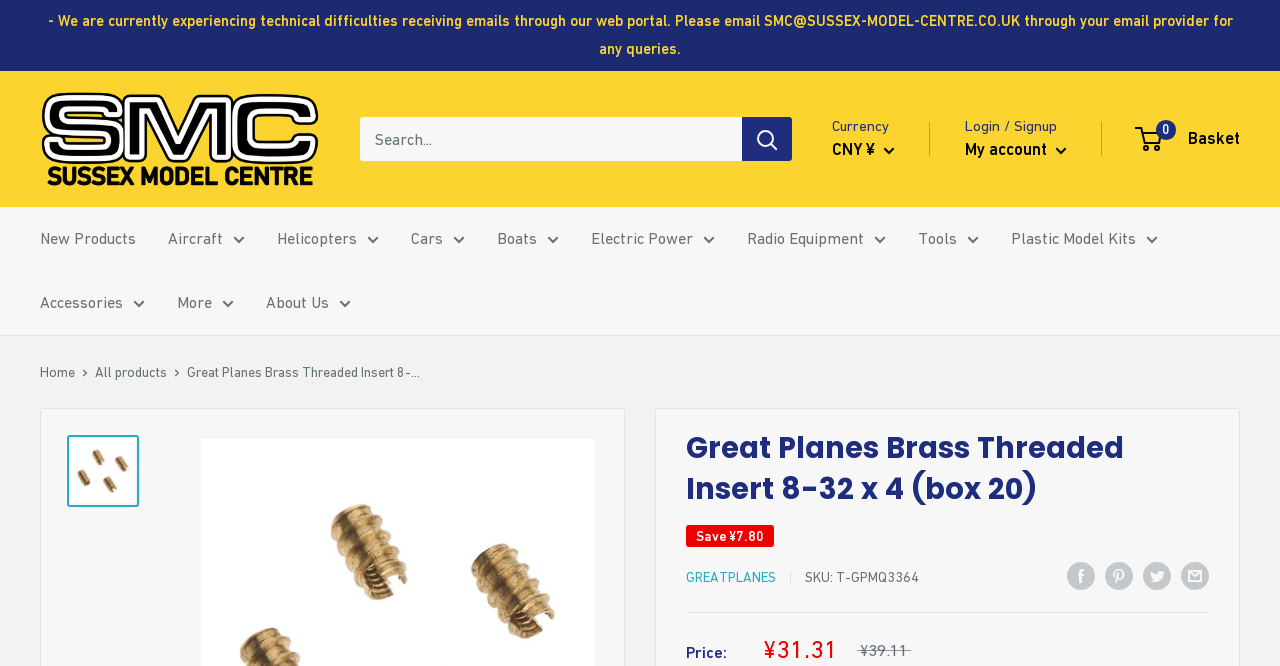Identify the bounding box for the UI element described as: "GreatPlanes". The coordinates should be four float numbers between 0 and 1, i.e., [left, top, right, bottom].

[0.536, 0.854, 0.606, 0.878]